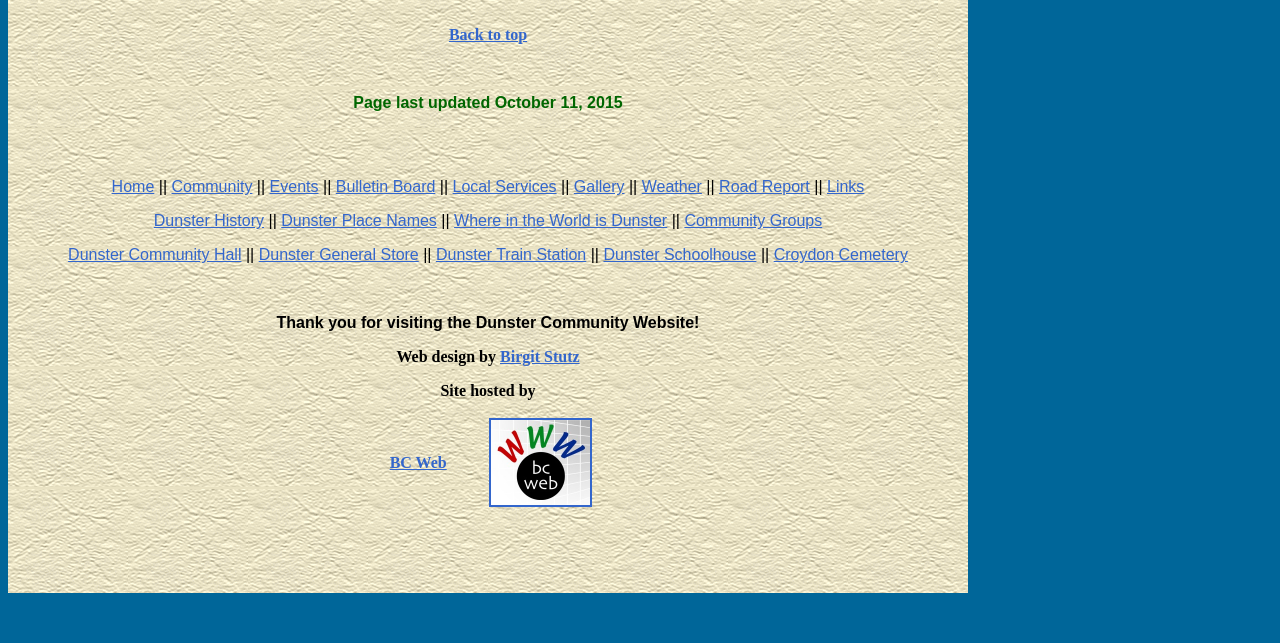Kindly provide the bounding box coordinates of the section you need to click on to fulfill the given instruction: "Check the Weather".

[0.501, 0.277, 0.548, 0.303]